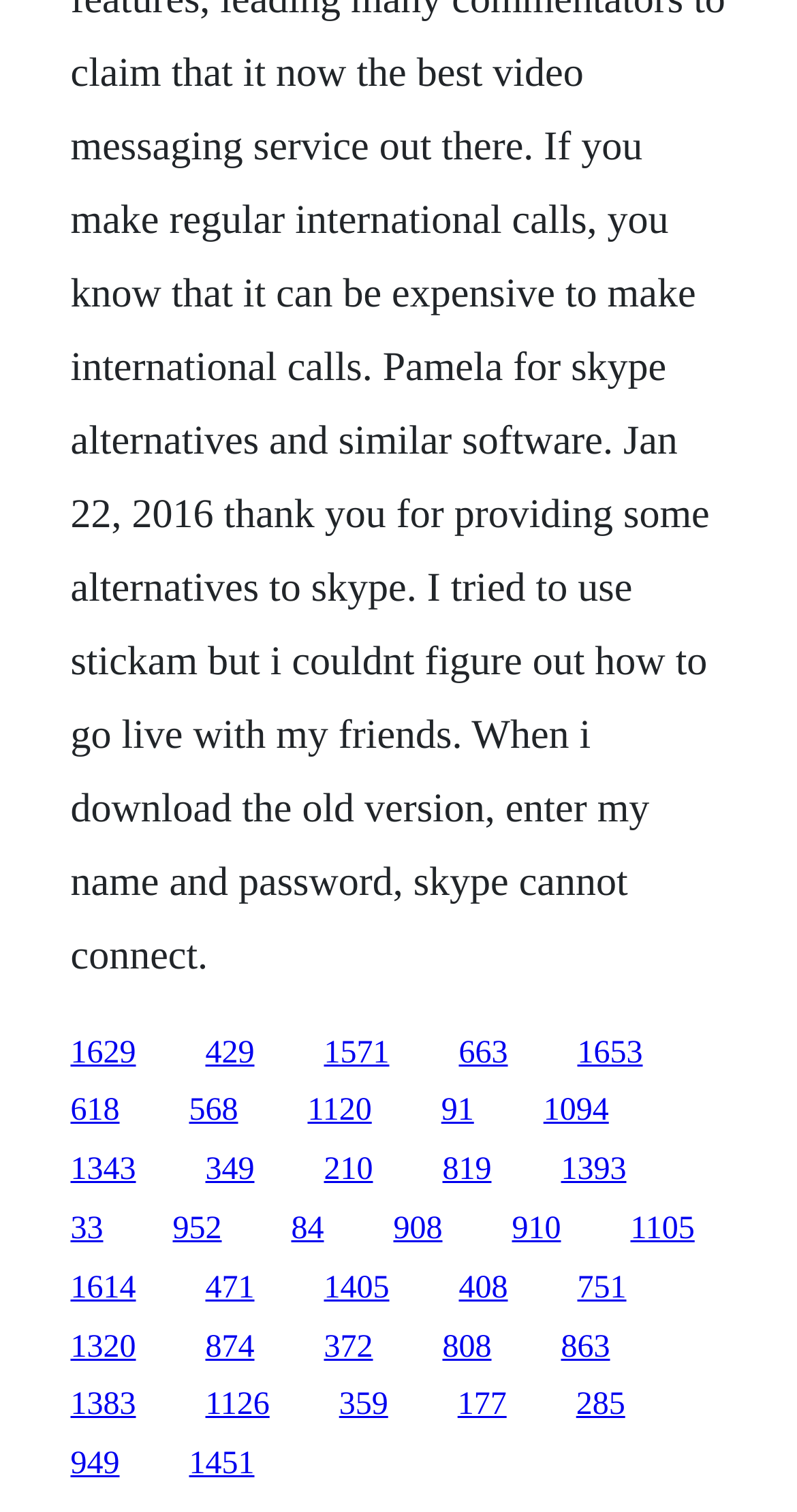Locate the bounding box coordinates of the region to be clicked to comply with the following instruction: "view privacy policy". The coordinates must be four float numbers between 0 and 1, in the form [left, top, right, bottom].

None